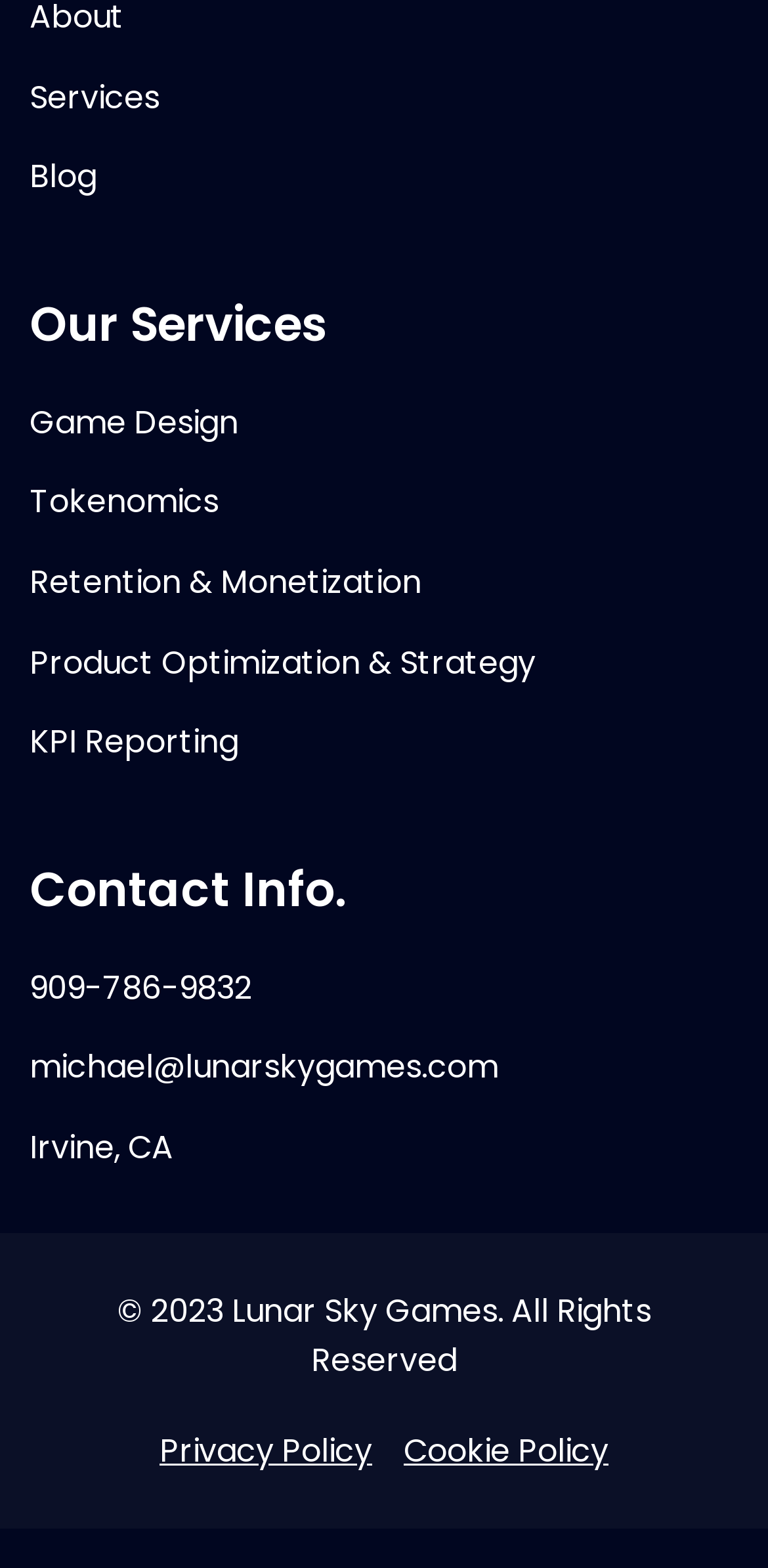Please identify the bounding box coordinates of the area that needs to be clicked to follow this instruction: "Click on Services".

[0.038, 0.046, 0.962, 0.078]